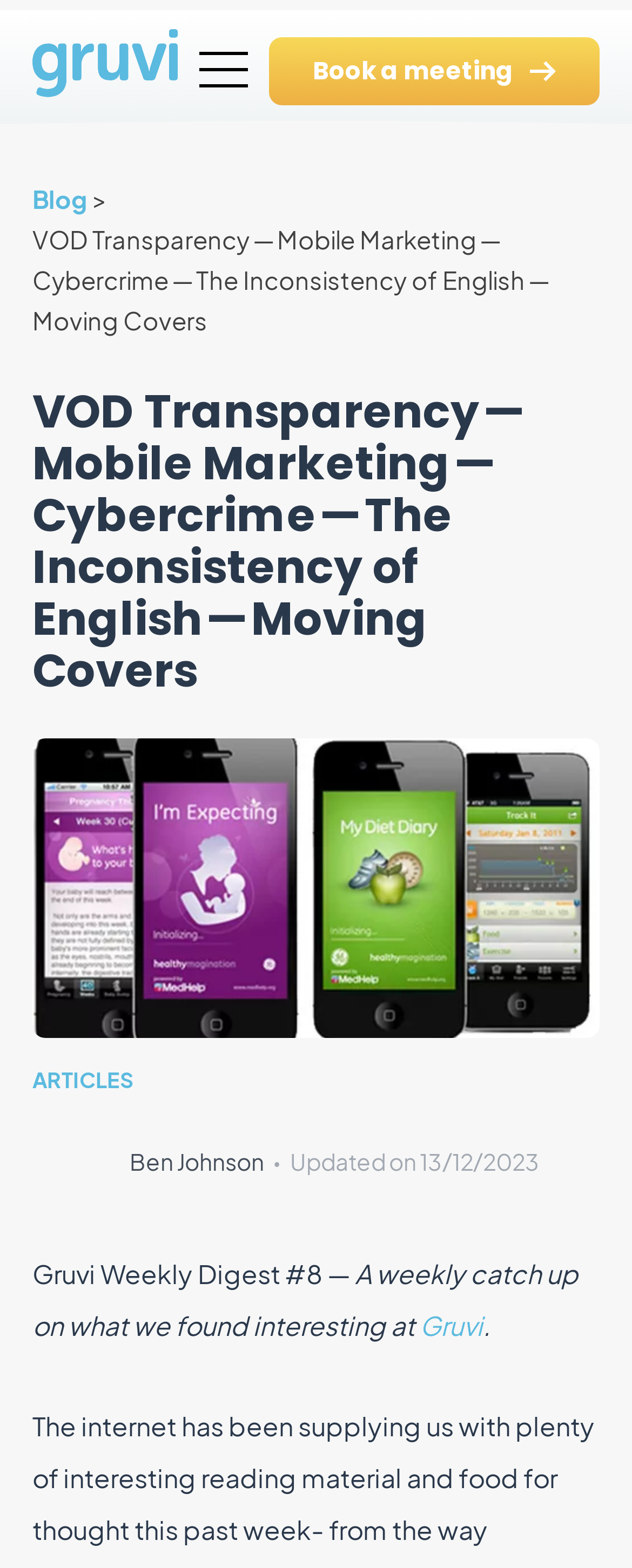Who is the author of the article?
By examining the image, provide a one-word or phrase answer.

Ben Johnson